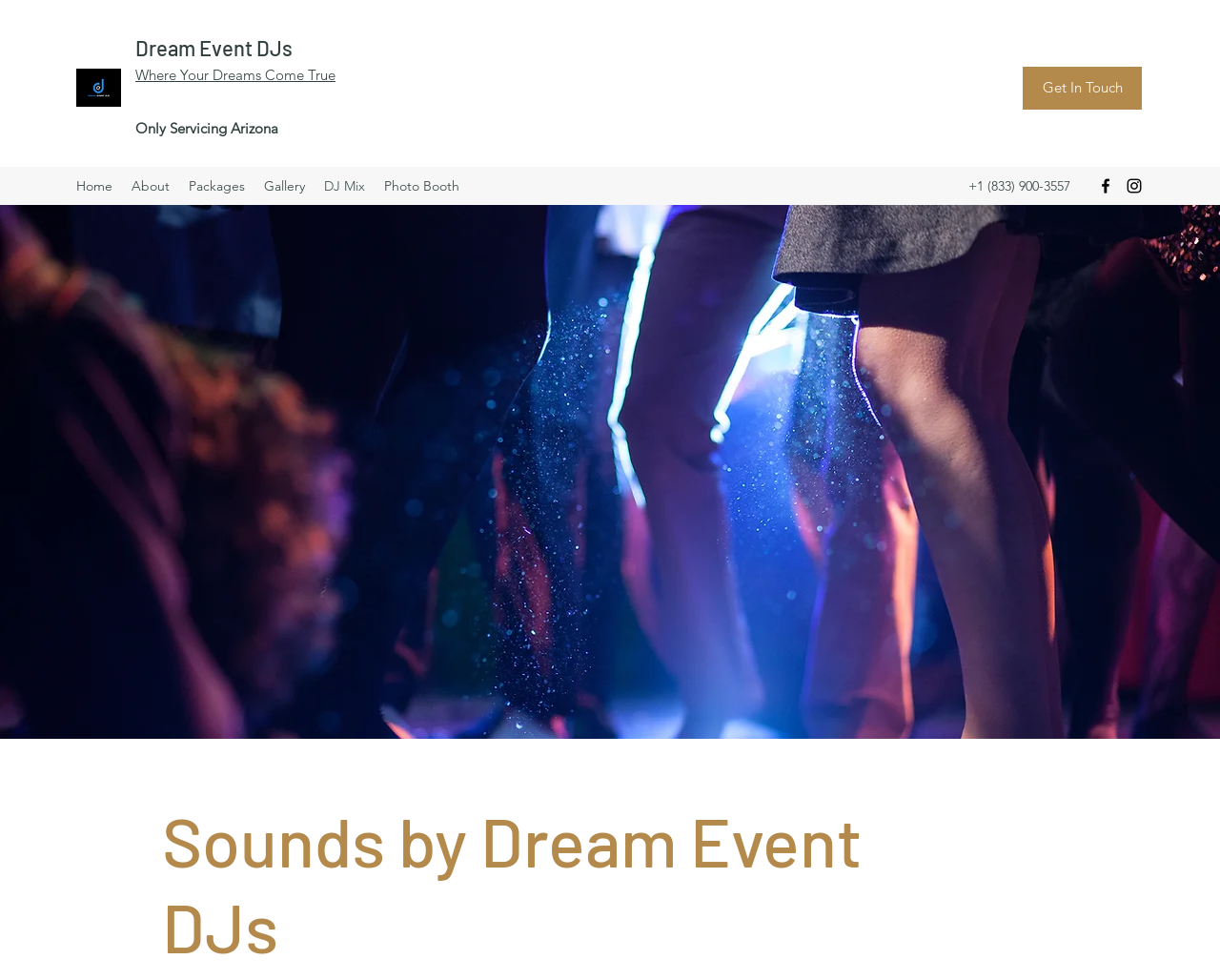For the following element description, predict the bounding box coordinates in the format (top-left x, top-left y, bottom-right x, bottom-right y). All values should be floating point numbers between 0 and 1. Description: Photo Booth

[0.307, 0.175, 0.384, 0.205]